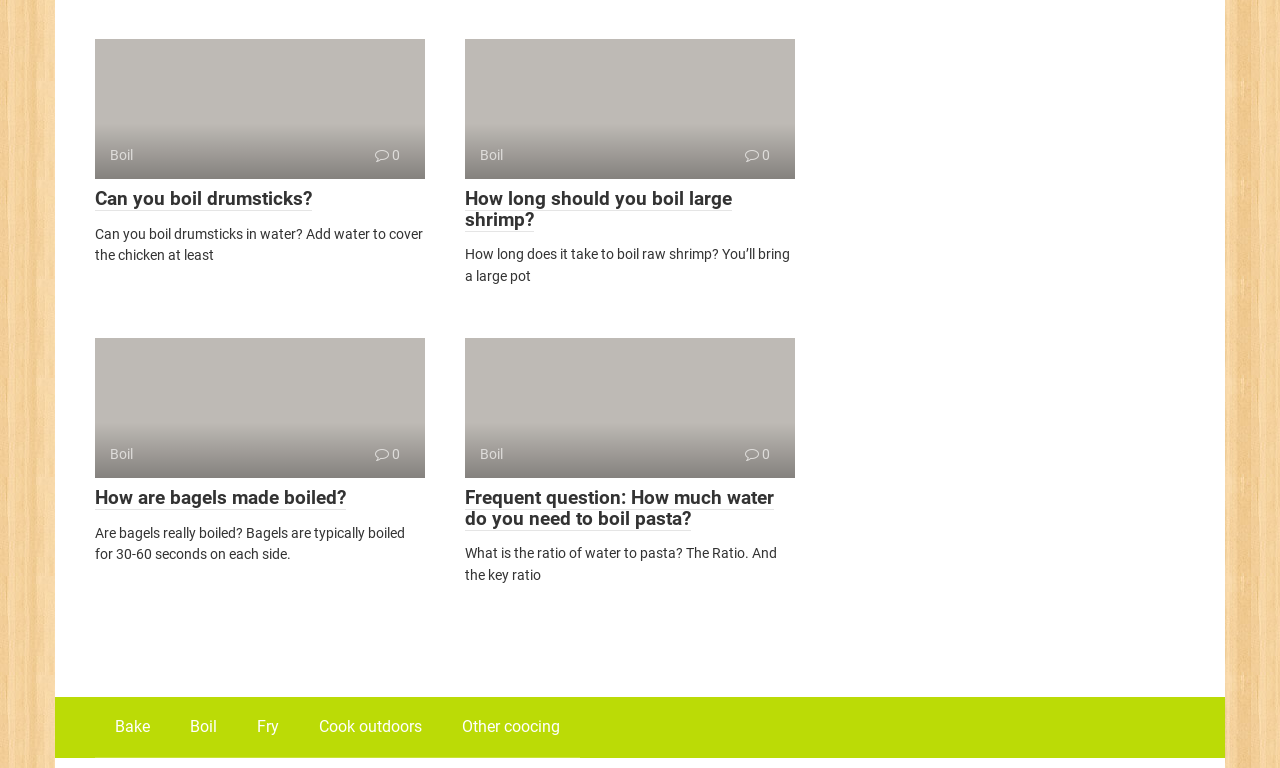Provide the bounding box coordinates for the area that should be clicked to complete the instruction: "Click on 'How are bagels made boiled?'".

[0.074, 0.632, 0.27, 0.664]